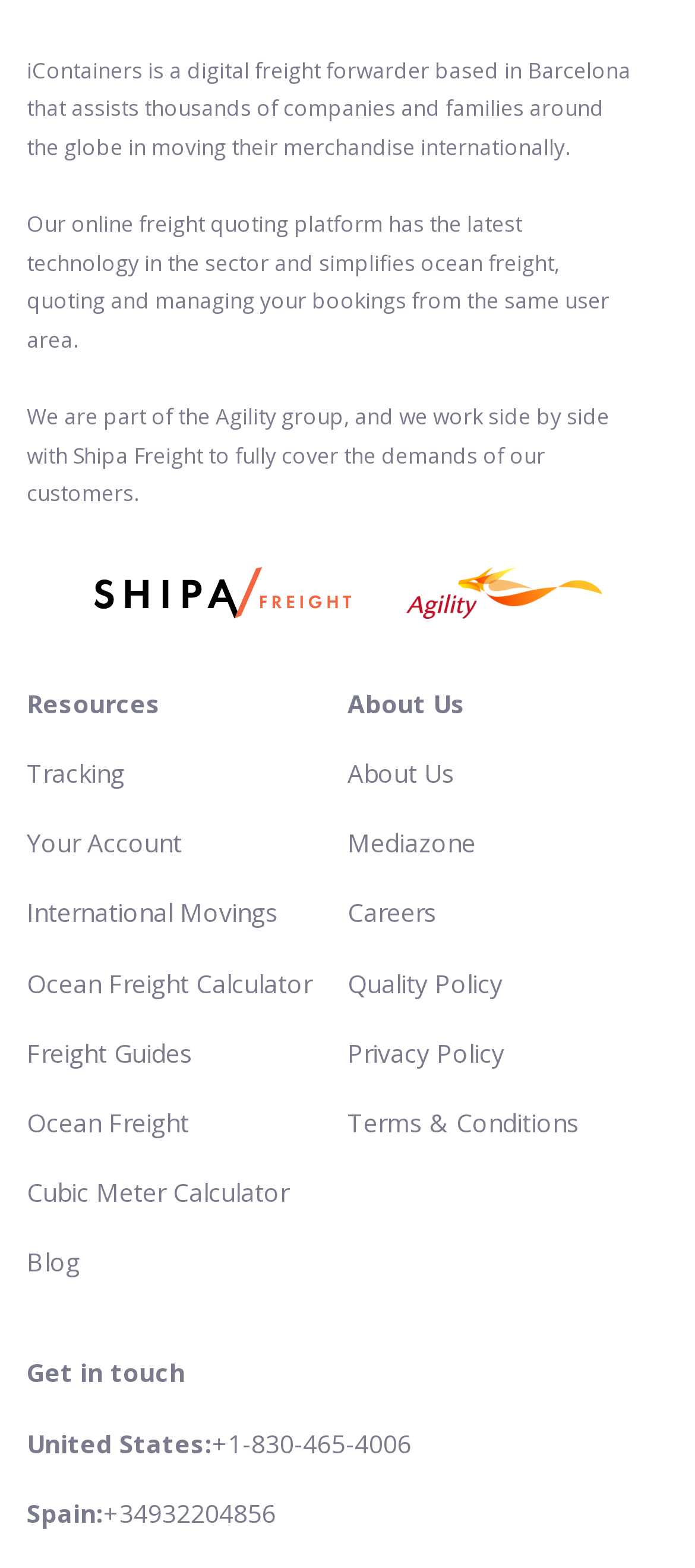Specify the bounding box coordinates of the element's area that should be clicked to execute the given instruction: "Click on Ocean Freight Calculator". The coordinates should be four float numbers between 0 and 1, i.e., [left, top, right, bottom].

[0.038, 0.616, 0.449, 0.637]